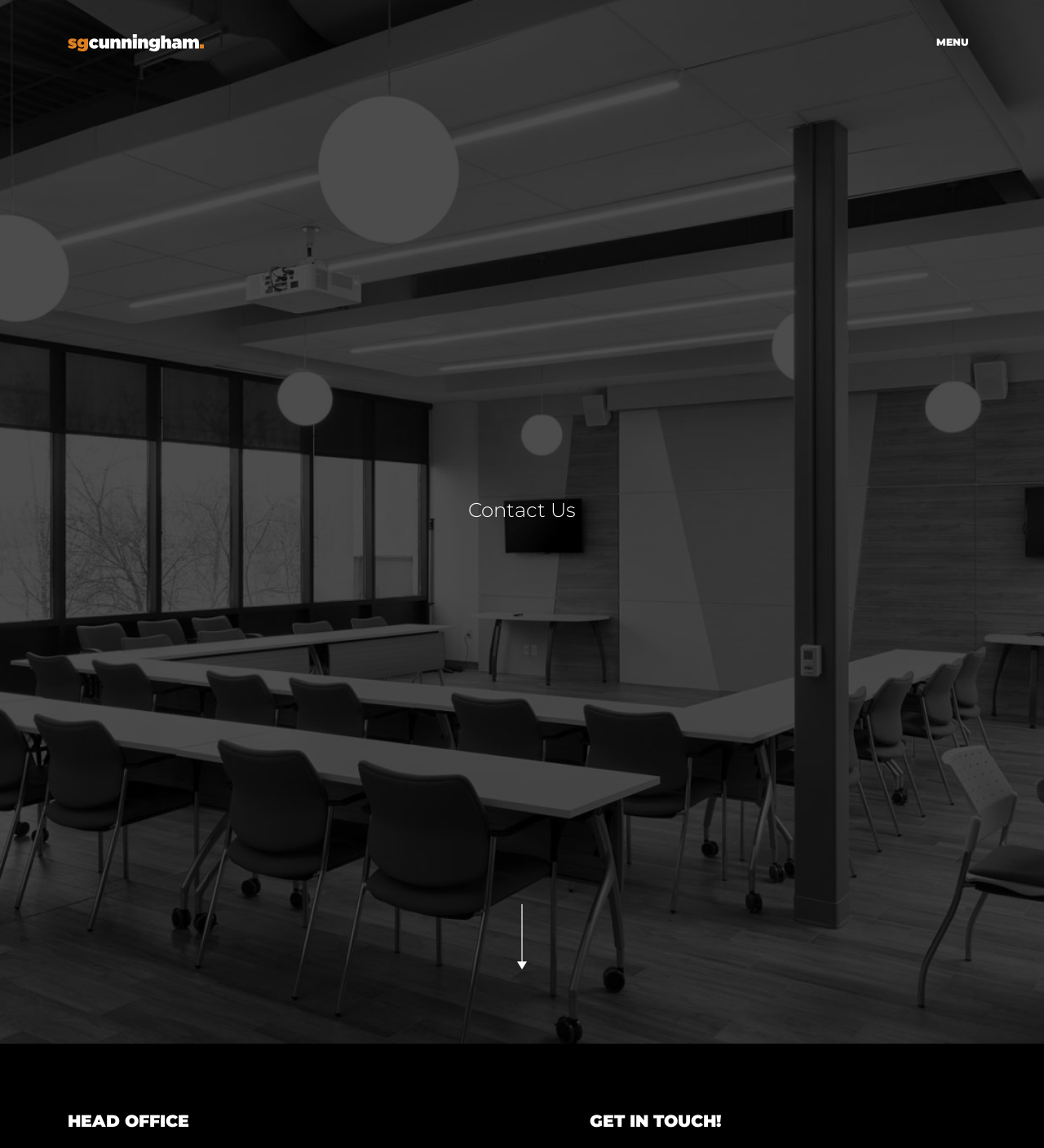What is the location of the head office?
Give a detailed explanation using the information visible in the image.

The webpage has a heading 'HEAD OFFICE', but it does not provide the location of the head office. It only indicates that there is a head office, but the address or location is not specified.